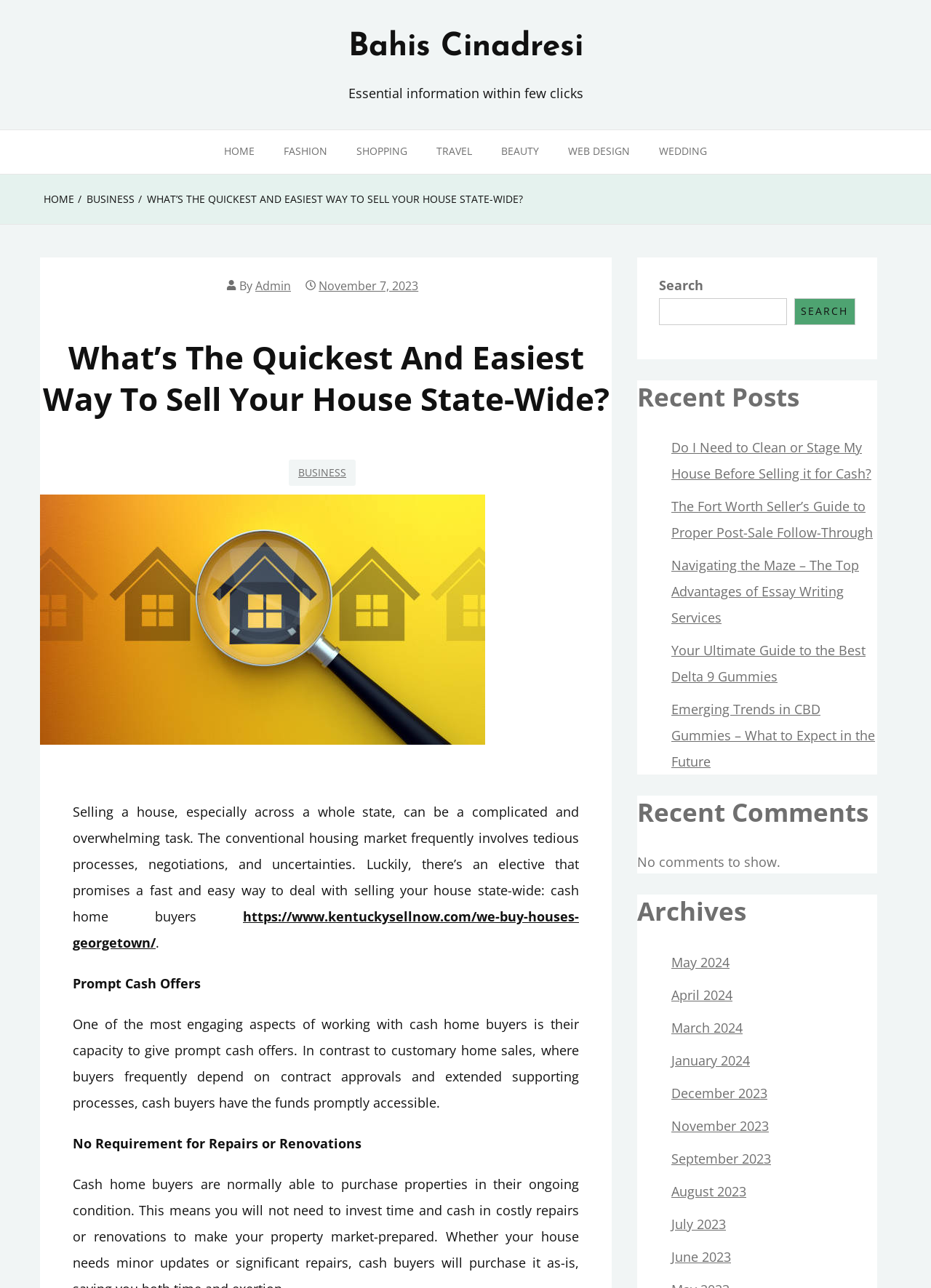Please indicate the bounding box coordinates for the clickable area to complete the following task: "Check the recent post about 'Do I Need to Clean or Stage My House Before Selling it for Cash?'". The coordinates should be specified as four float numbers between 0 and 1, i.e., [left, top, right, bottom].

[0.721, 0.341, 0.936, 0.375]